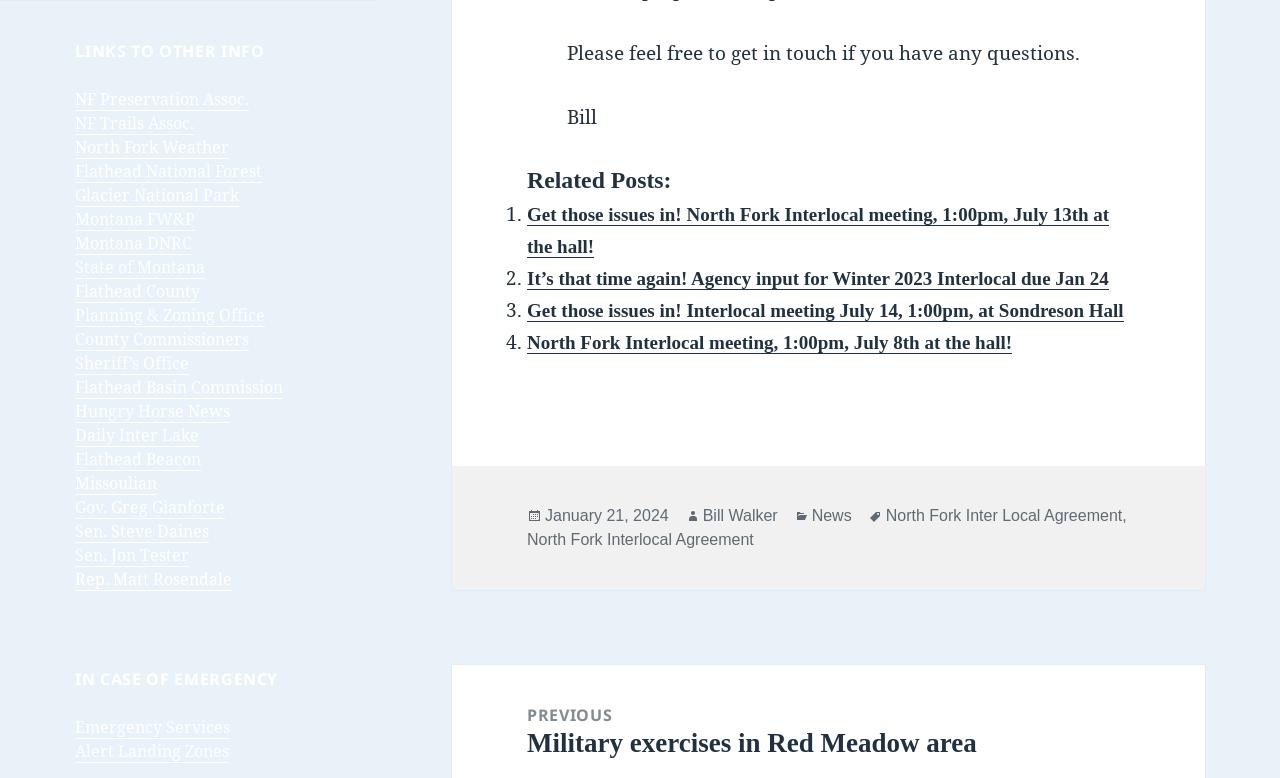Pinpoint the bounding box coordinates of the clickable element needed to complete the instruction: "View the categories of the post". The coordinates should be provided as four float numbers between 0 and 1: [left, top, right, bottom].

[0.633, 0.65, 0.694, 0.672]